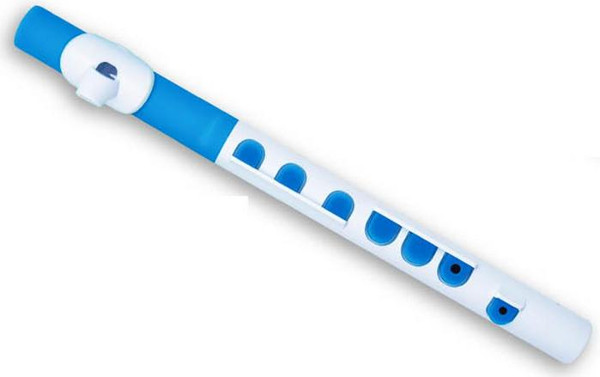What is the TooT designed for?
Please provide a comprehensive answer to the question based on the webpage screenshot.

The caption states that the Nuvo TooT is a 'beginner-friendly flute designed specifically for children', indicating that it is intended for young learners who are new to playing wind instruments.